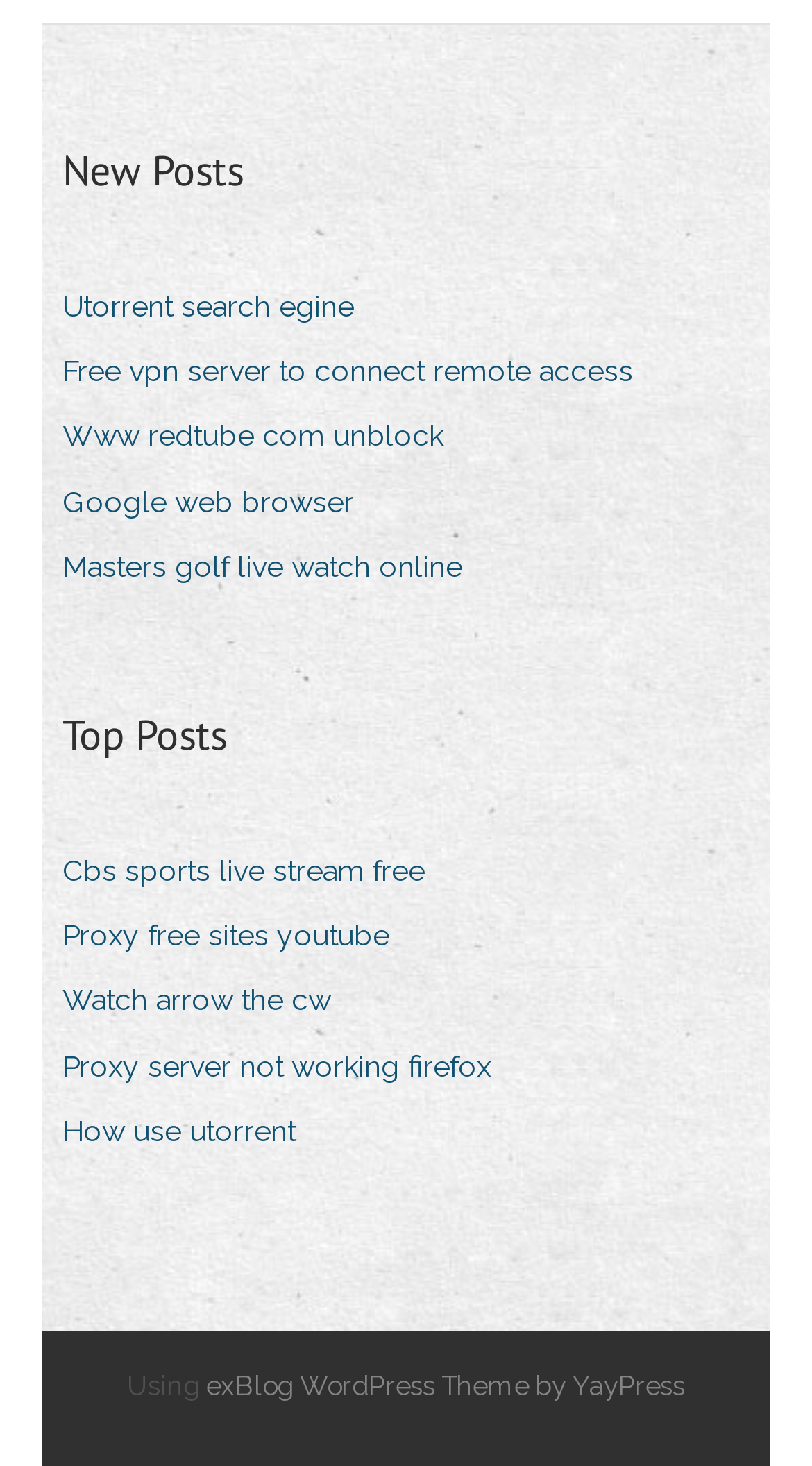Using the information from the screenshot, answer the following question thoroughly:
How many sections are there on the webpage?

There are three main sections on the webpage: the 'New Posts' section, the 'Top Posts' section, and the footer section with the blog theme information.